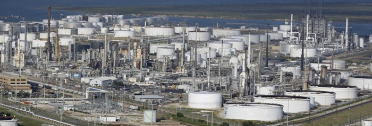What is the significance of such facilities?
Please ensure your answer is as detailed and informative as possible.

The caption states that such facilities are pivotal to the economy, reflecting the intersection of industry and environmental impact, indicating their crucial role in energy production and distribution.